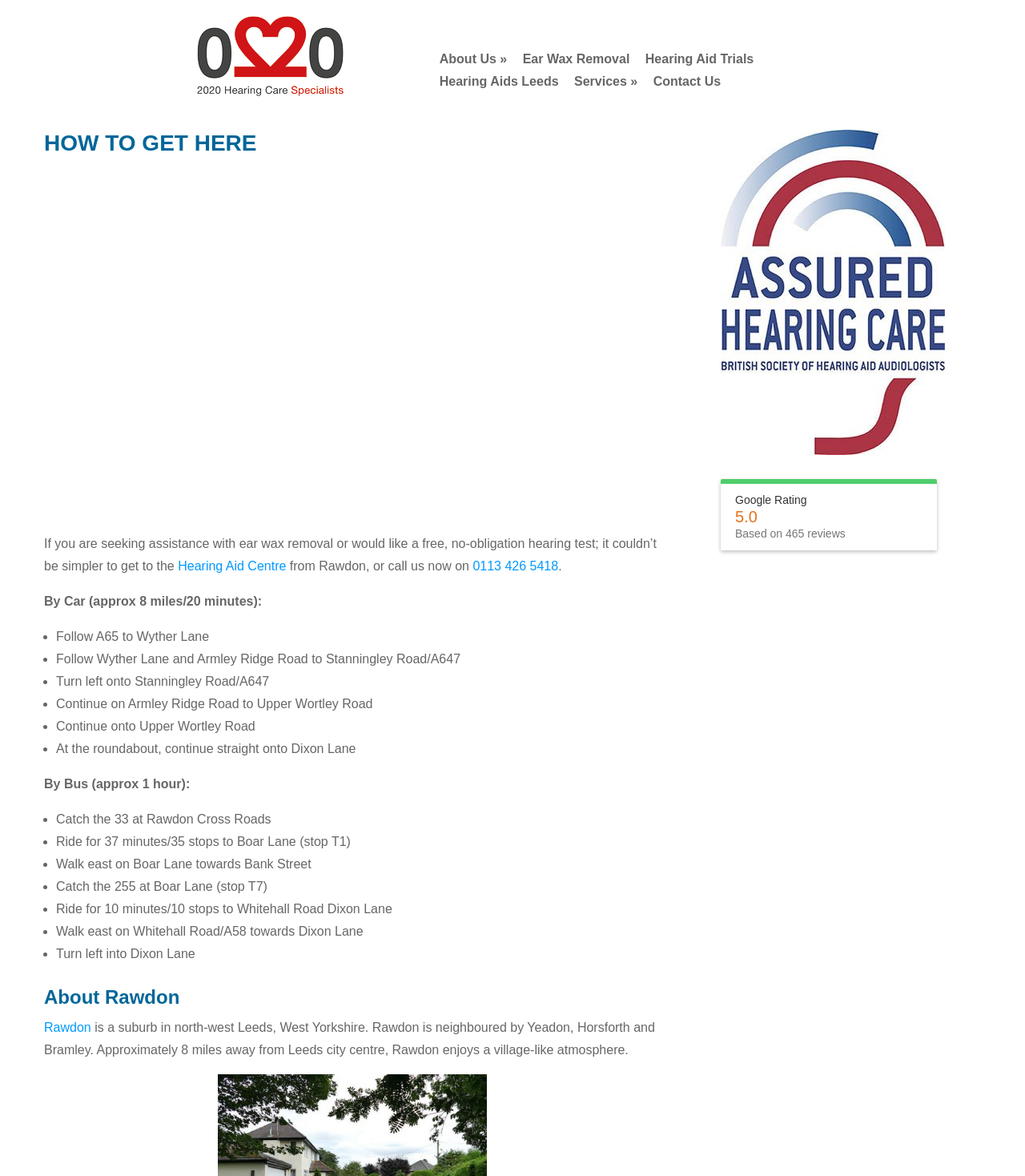Please determine the bounding box coordinates of the element to click on in order to accomplish the following task: "Click the 'Contact Us' link". Ensure the coordinates are four float numbers ranging from 0 to 1, i.e., [left, top, right, bottom].

[0.637, 0.063, 0.703, 0.075]